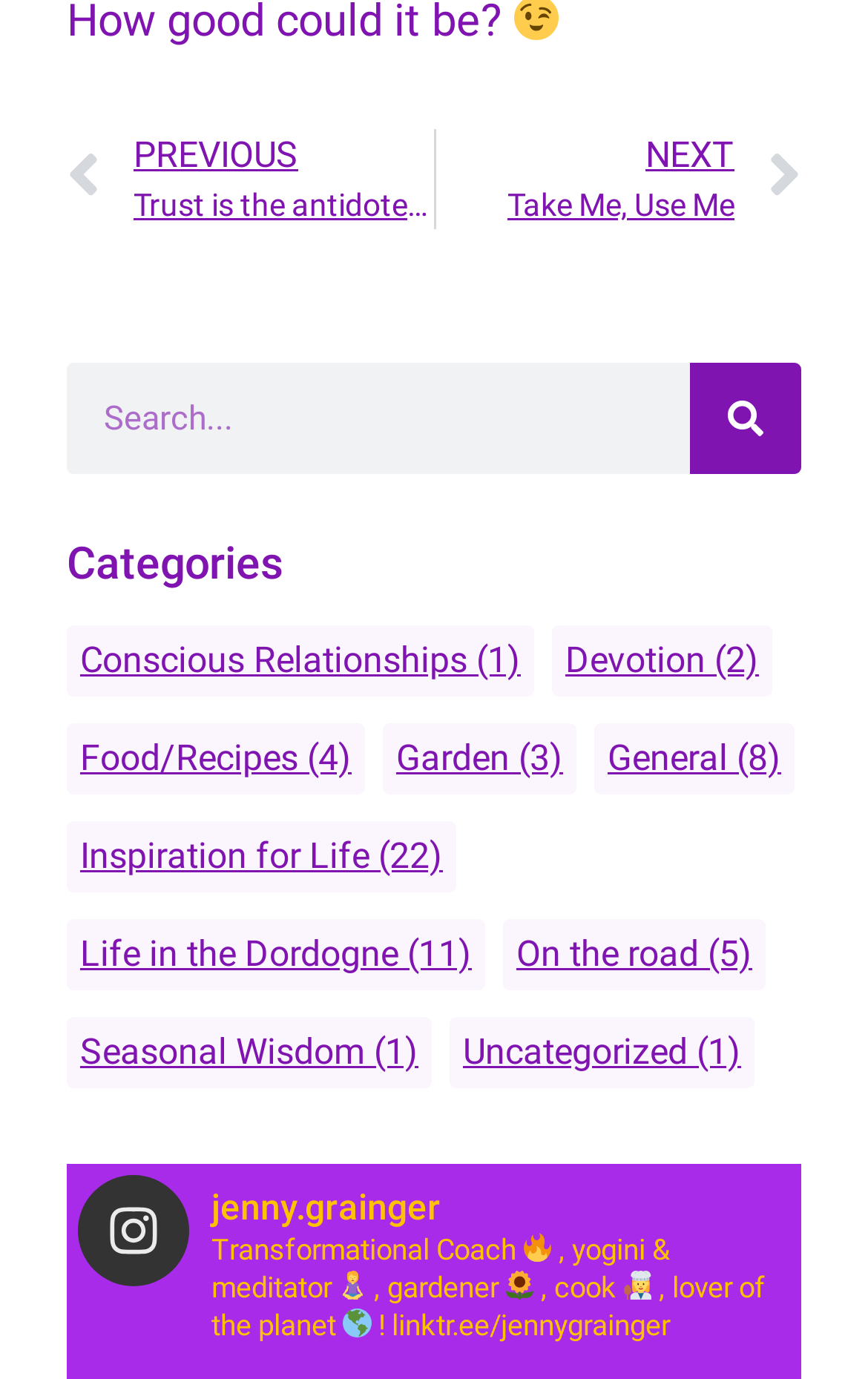What is the name of the transformational coach?
Provide a comprehensive and detailed answer to the question.

I found the link with the text 'jenny.grainger Transformational Coach...' and extracted the name from it.